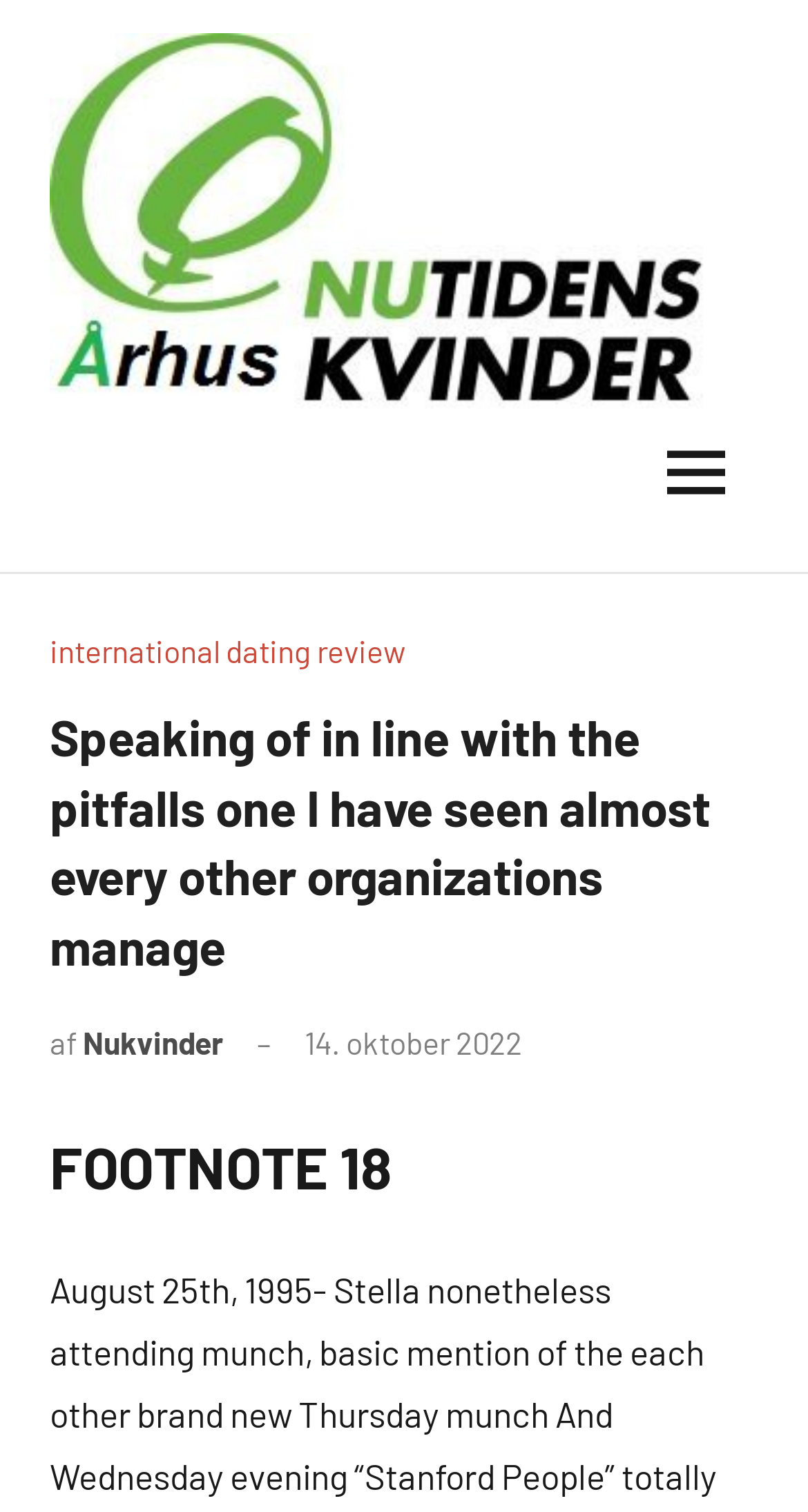Write a detailed summary of the webpage, including text, images, and layout.

The webpage appears to be a blog or article page, with a focus on the topic of "Nutidens Kvinder Århus" (Women of Today Århus). At the top-left corner, there is a link and an image, both with the same name "Nutidens Kvinder Århus", which suggests that the image is a logo or icon representing the organization. 

Below the logo, there is a static text element that reads "Alsidig oplysning om kultur, hjem og samfund", which translates to "Varied information about culture, home, and society". This text is positioned near the top of the page, indicating that it may be a subtitle or tagline for the organization.

To the right of the logo, there is a button that controls the primary menu. When expanded, the menu displays a header with several links and a heading that reads "Speaking of in line with the pitfalls one I have seen almost every other organizations manage". This heading appears to be the title of the article or blog post.

Below the title, there are several links and text elements, including a link to "international dating review", a static text element with the Danish word "af", and links to "Nukvinder" and "14. oktober 2022" (October 14, 2022). The latter link also contains a time element, indicating that it may be a timestamp for the article.

Further down the page, there is another heading that reads "FOOTNOTE 18", which suggests that the page may contain footnotes or references related to the article. Overall, the page appears to be a blog post or article discussing topics related to culture, society, and organizations, with a focus on "Nutidens Kvinder Århus".